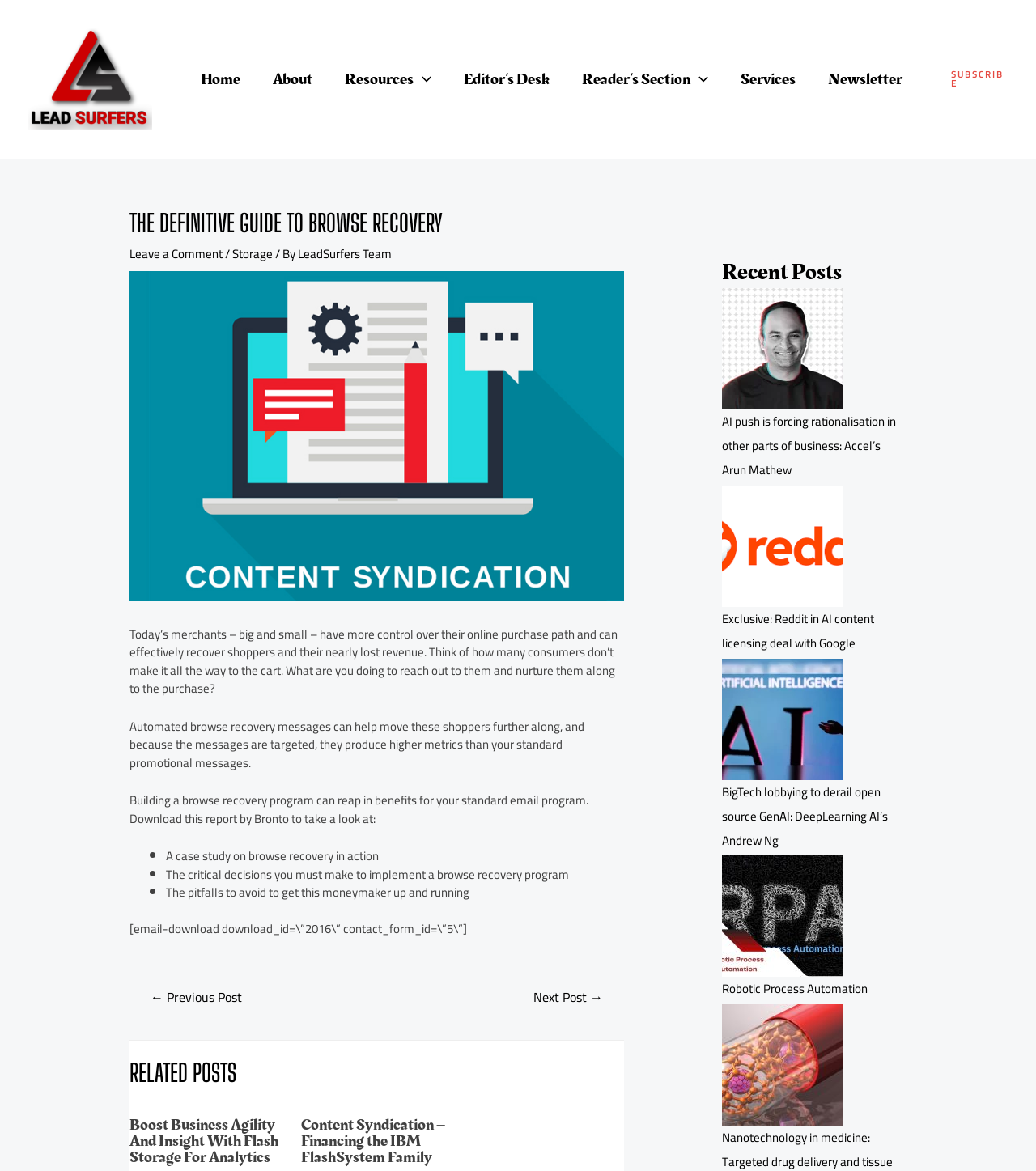Determine the main heading of the webpage and generate its text.

THE DEFINITIVE GUIDE TO BROWSE RECOVERY